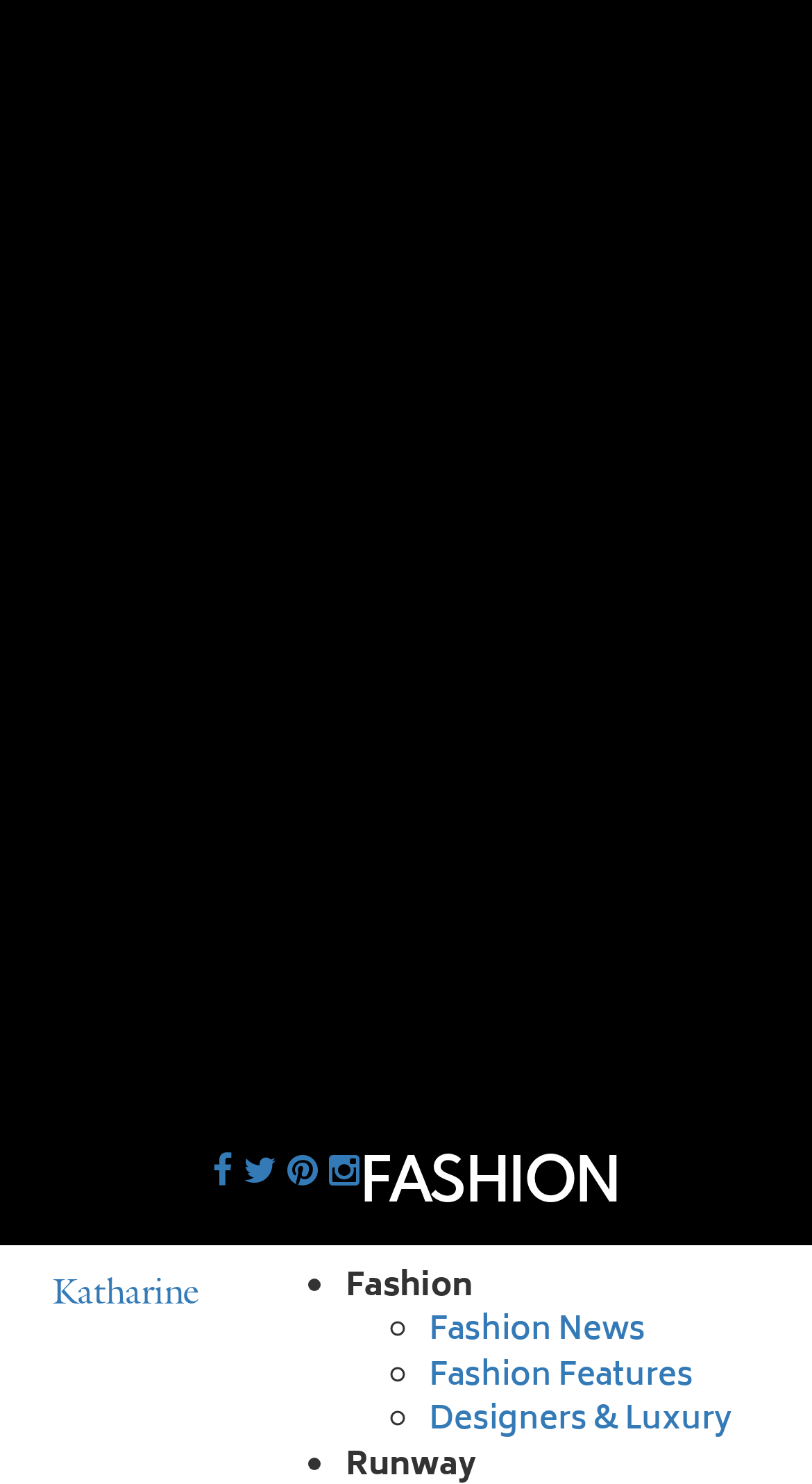Determine the bounding box for the UI element described here: "Fashion".

[0.426, 0.849, 0.582, 0.887]